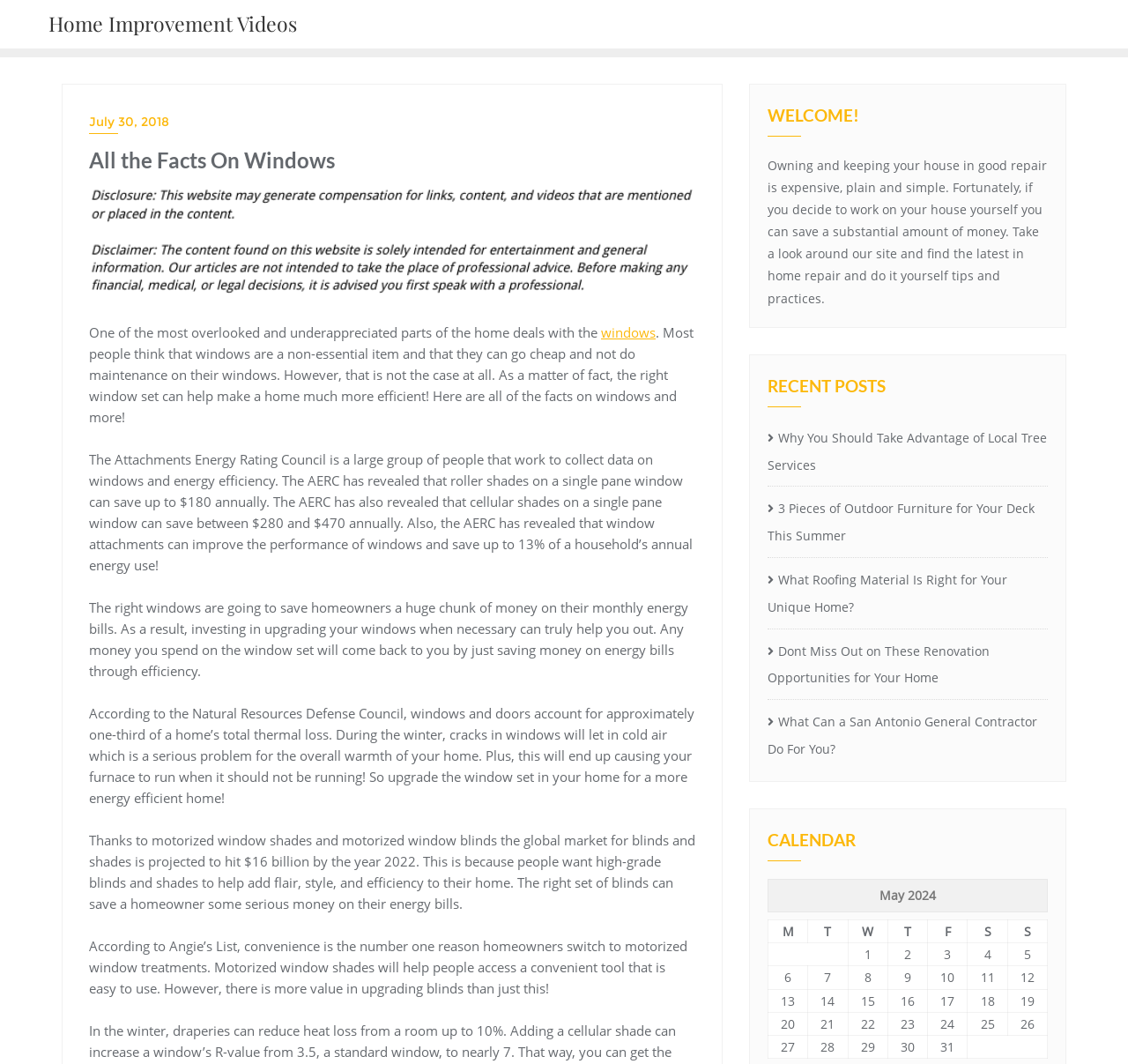Using the element description: "post@ulrikenjanitsjar.no", determine the bounding box coordinates. The coordinates should be in the format [left, top, right, bottom], with values between 0 and 1.

None